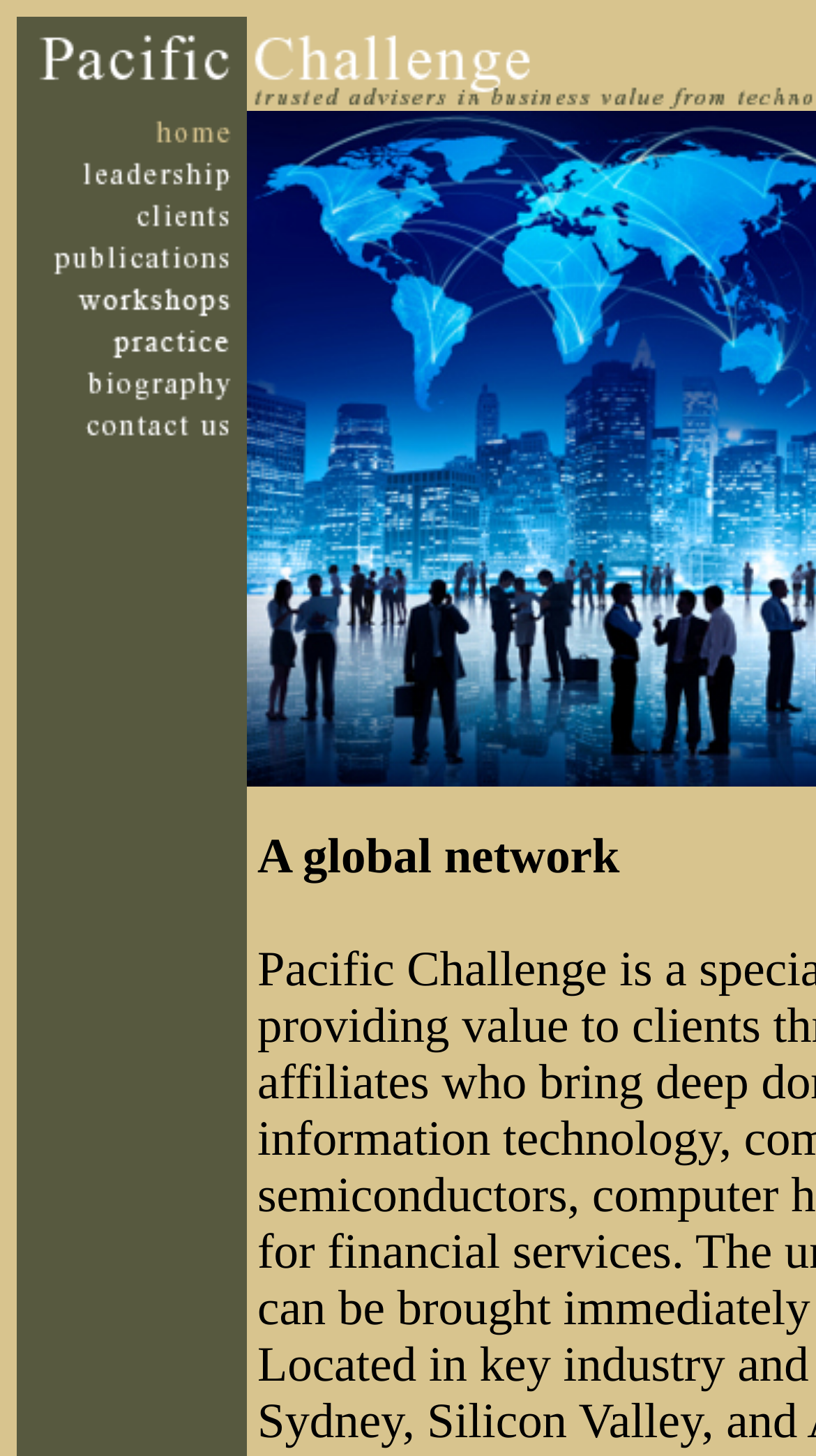Based on the element description, predict the bounding box coordinates (top-left x, top-left y, bottom-right x, bottom-right y) for the UI element in the screenshot: alt="contact us" name="contact us"

[0.021, 0.287, 0.303, 0.312]